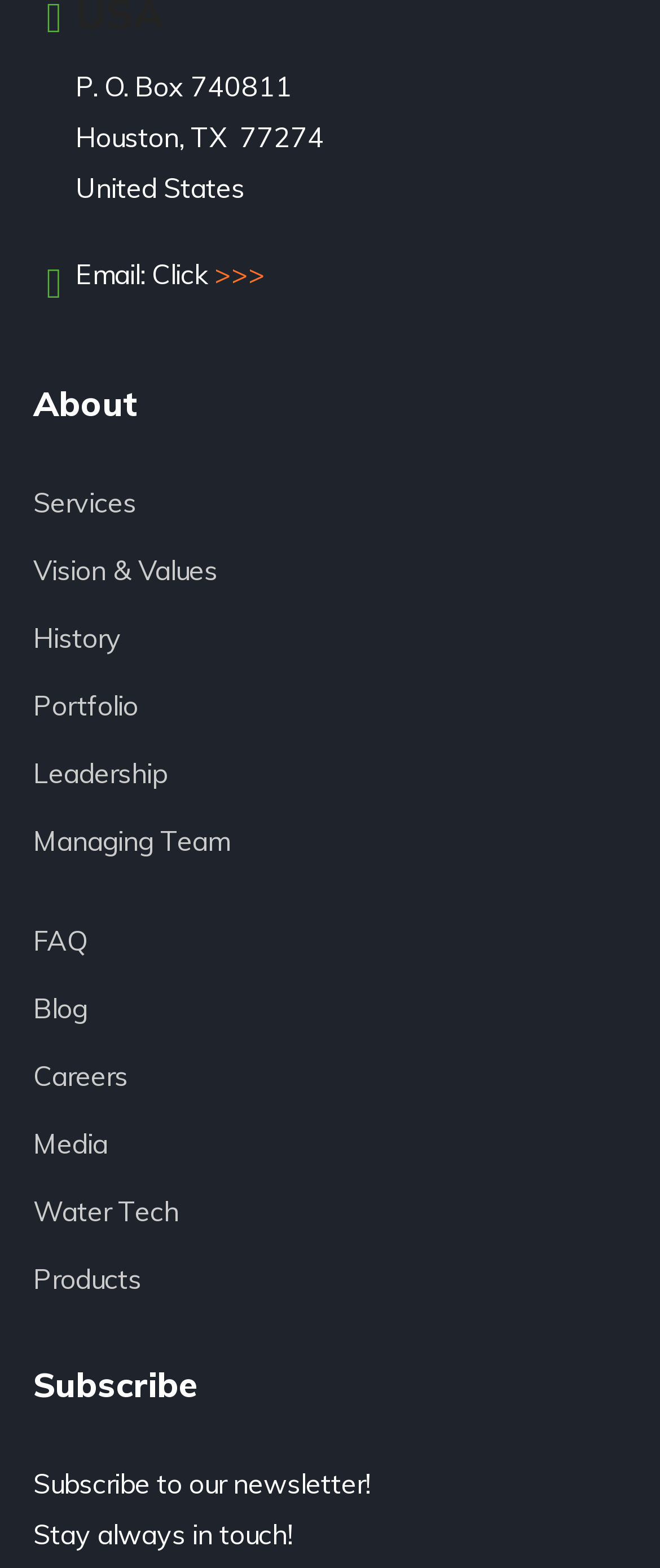Identify the bounding box coordinates for the UI element described by the following text: "Get in Touch". Provide the coordinates as four float numbers between 0 and 1, in the format [left, top, right, bottom].

None